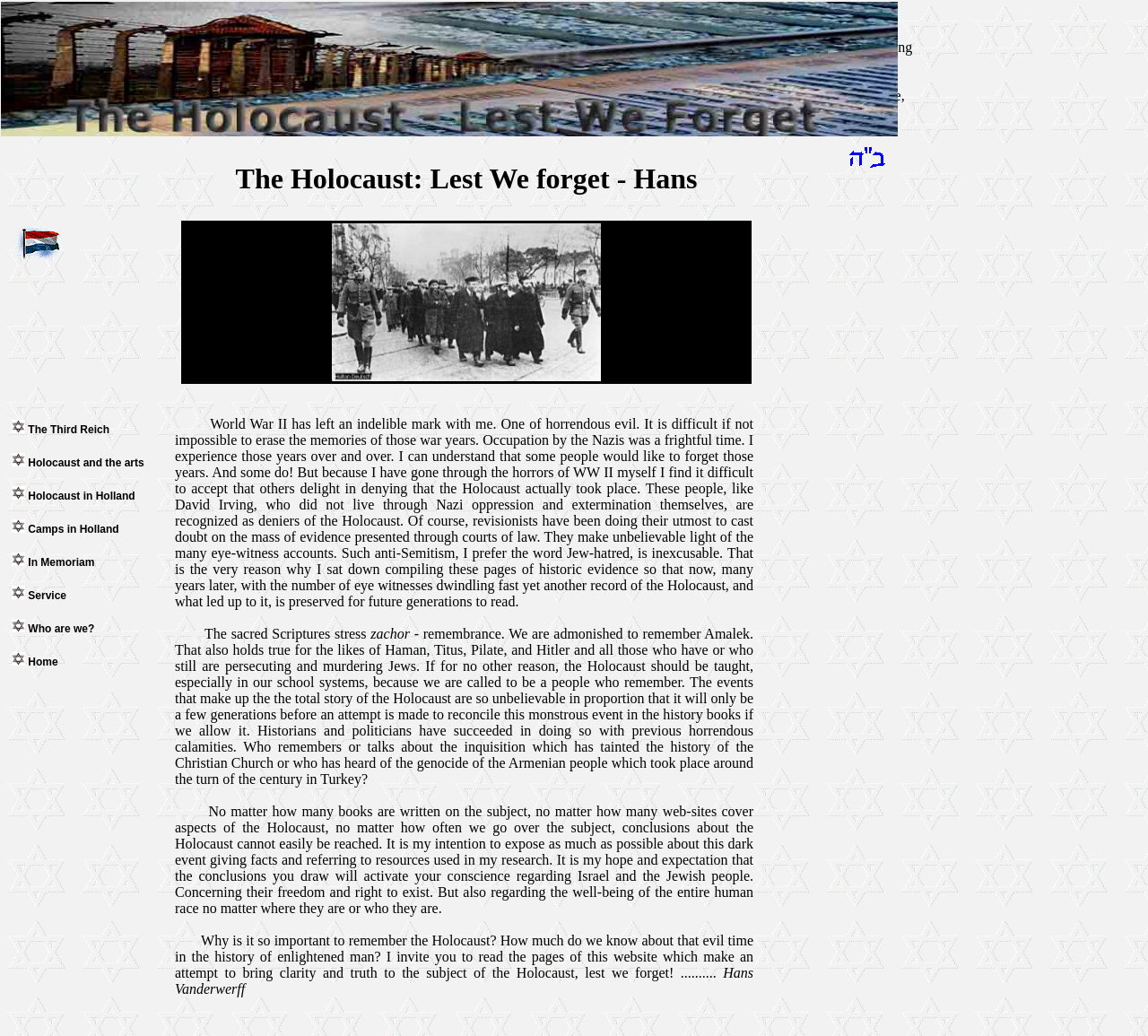What is the main topic of this website?
Please respond to the question with a detailed and well-explained answer.

The webpage is filled with keywords and phrases related to the Holocaust, such as 'concentration camps', 'extermination', 'Jews', and 'Nazi's', indicating that the main topic of this website is the Holocaust.